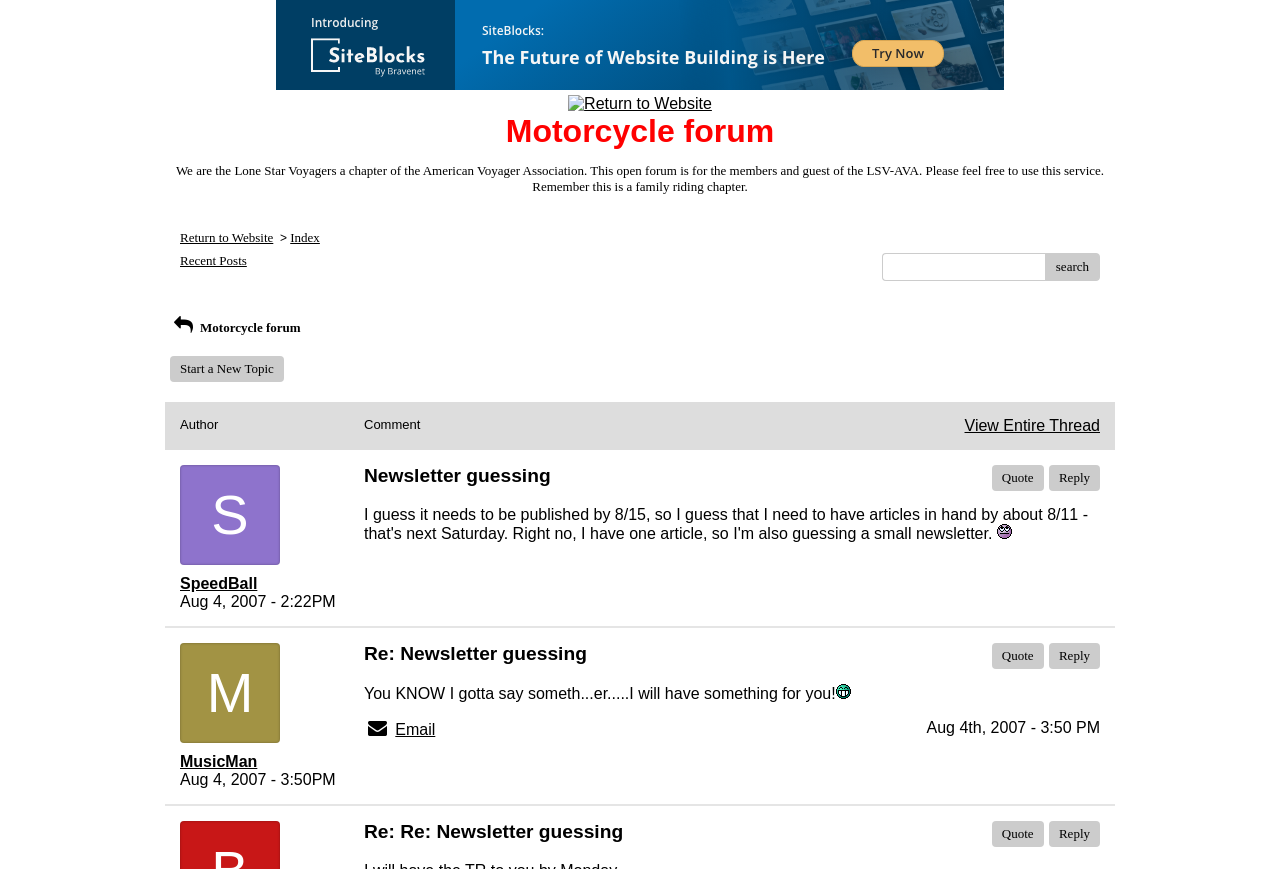Please identify the bounding box coordinates of the region to click in order to complete the task: "Reply to a message". The coordinates must be four float numbers between 0 and 1, specified as [left, top, right, bottom].

[0.819, 0.535, 0.859, 0.565]